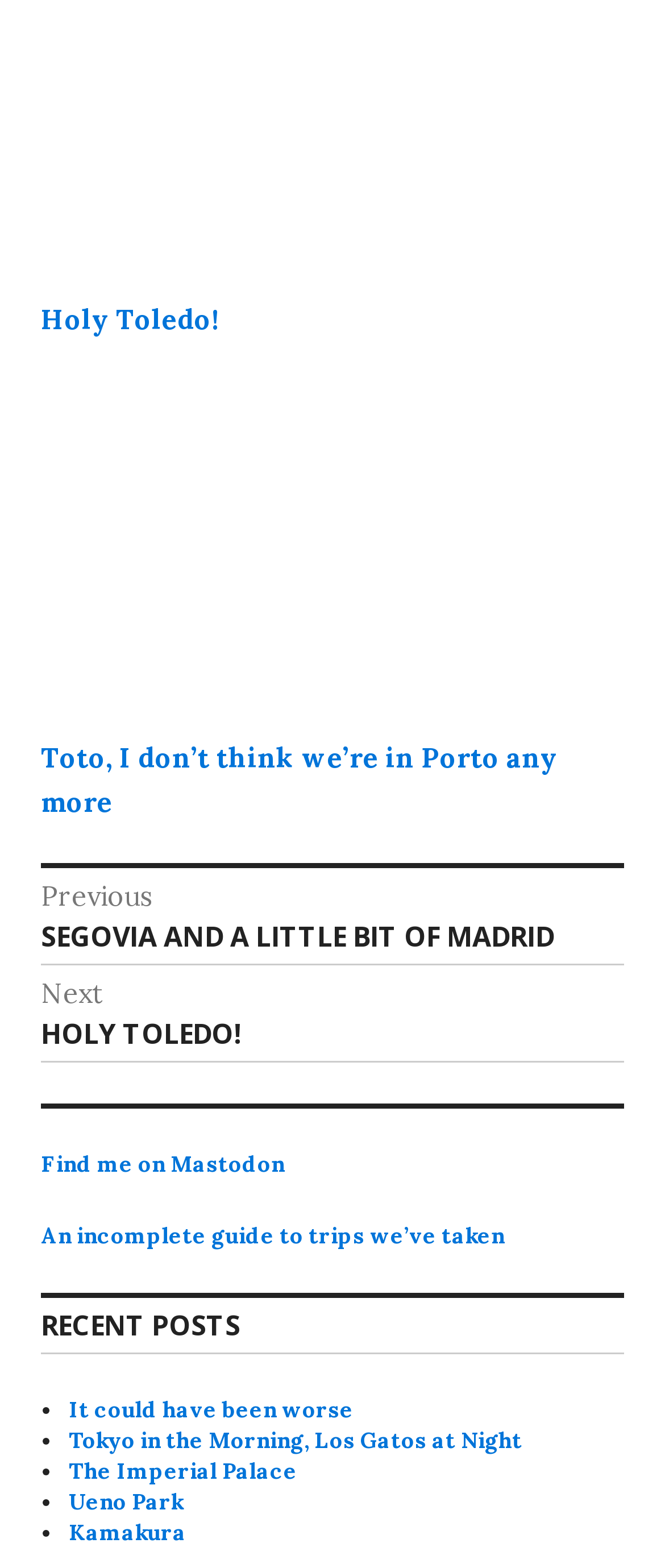Give a one-word or short phrase answer to the question: 
What is the previous post?

SEGOVIA AND A LITTLE BIT OF MADRID